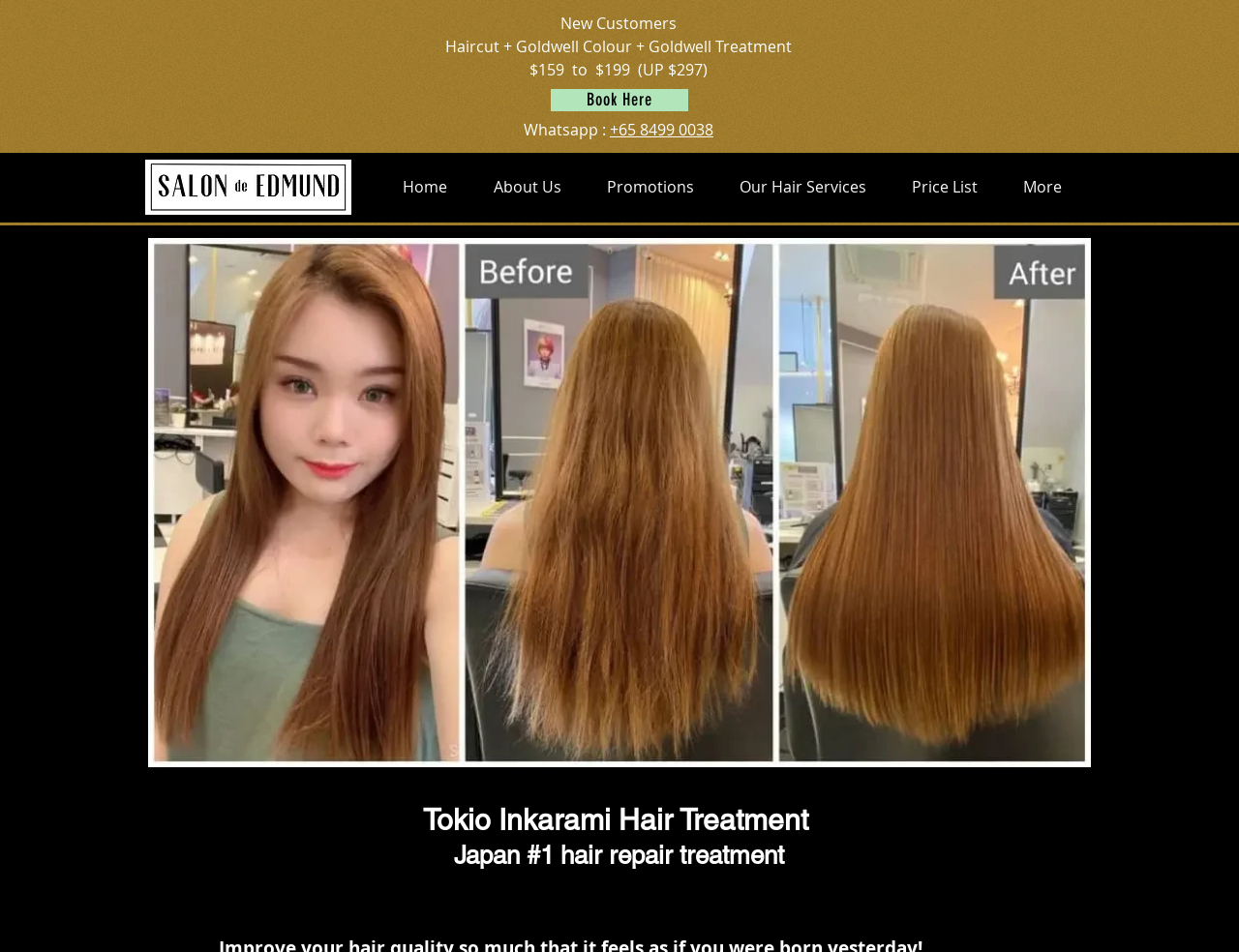Identify the bounding box coordinates of the clickable region necessary to fulfill the following instruction: "Learn more about the hair salon". The bounding box coordinates should be four float numbers between 0 and 1, i.e., [left, top, right, bottom].

[0.117, 0.168, 0.284, 0.226]